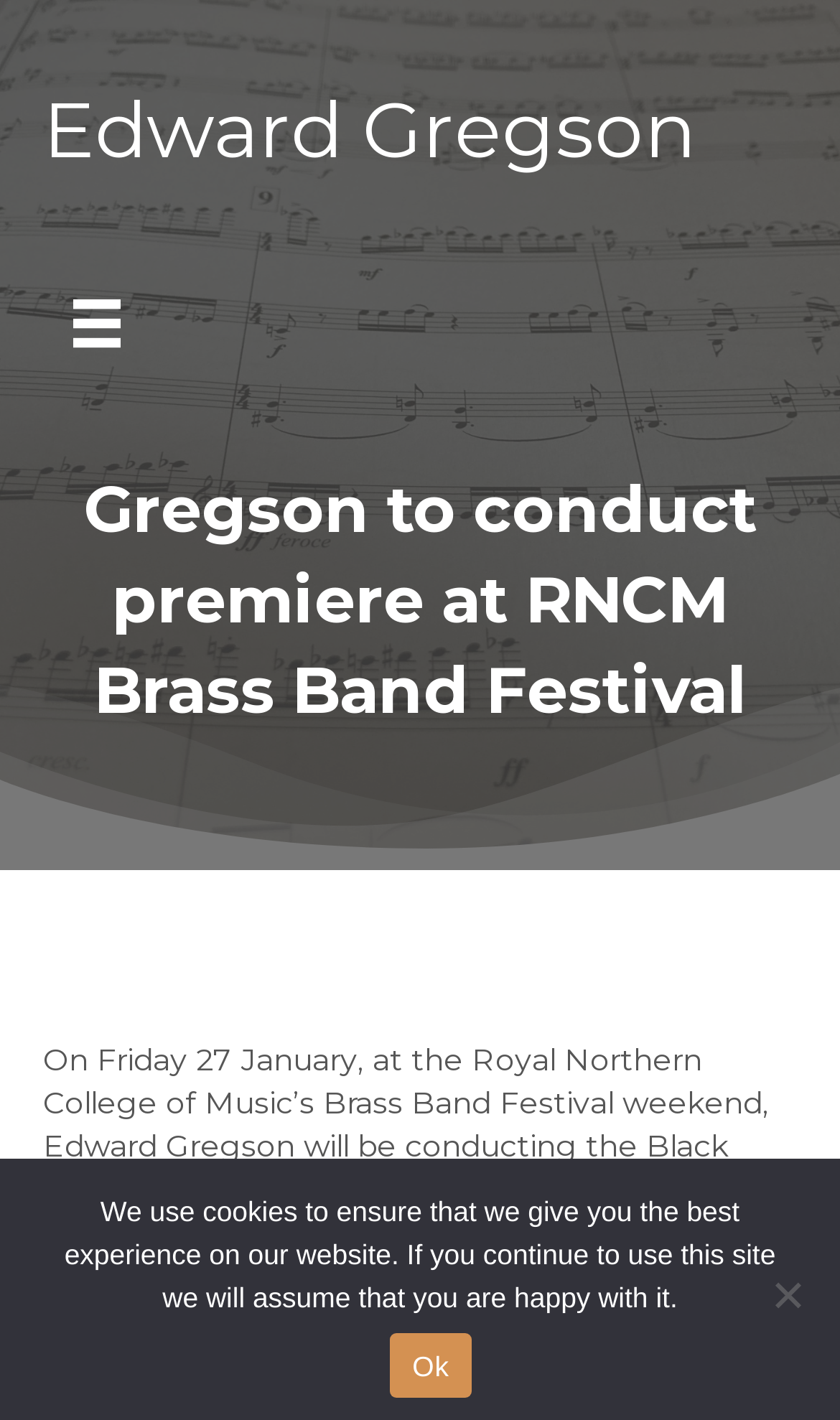Bounding box coordinates are specified in the format (top-left x, top-left y, bottom-right x, bottom-right y). All values are floating point numbers bounded between 0 and 1. Please provide the bounding box coordinate of the region this sentence describes: Edward Gregson

[0.051, 0.058, 0.831, 0.124]